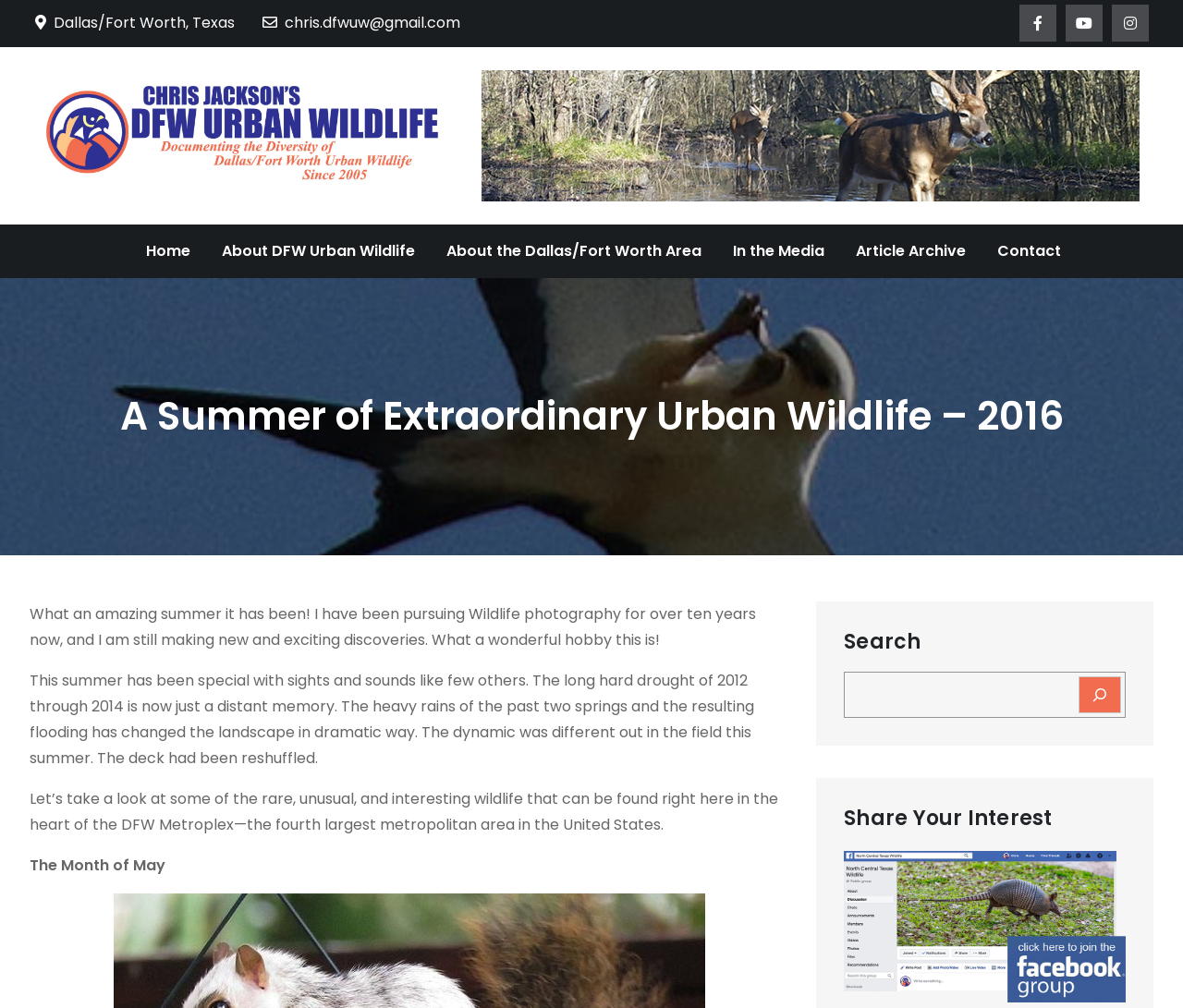Find the bounding box coordinates of the clickable area required to complete the following action: "Contact the website owner".

[0.831, 0.223, 0.908, 0.276]